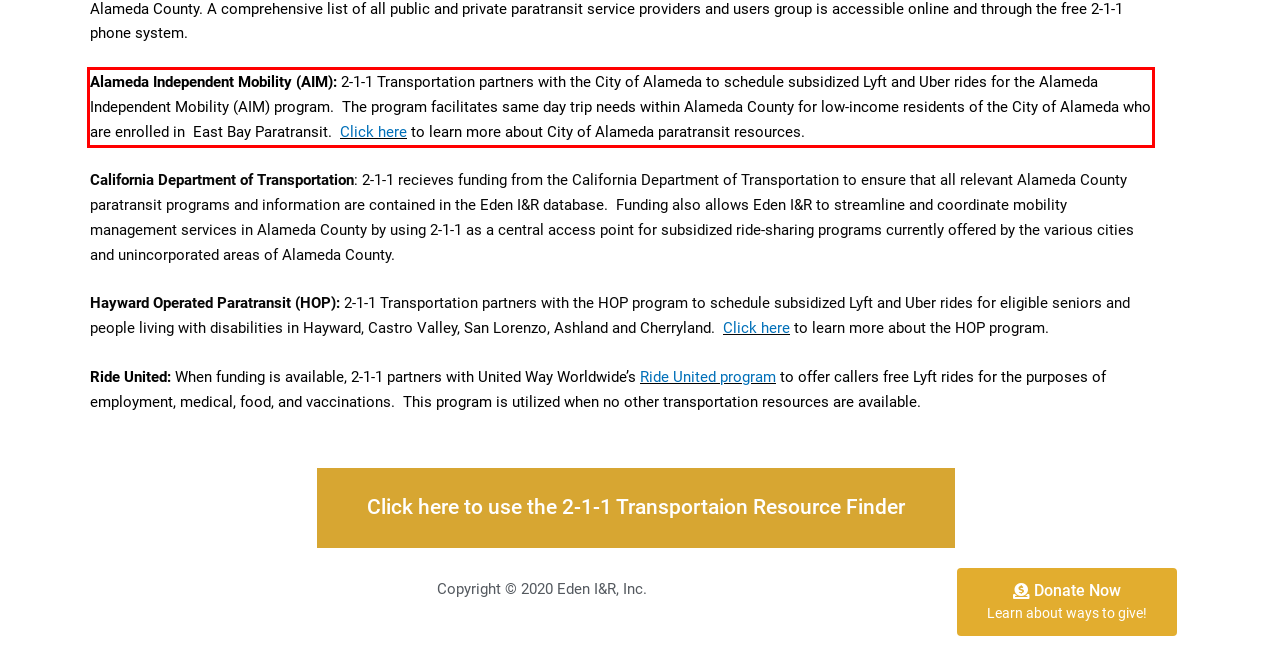In the given screenshot, locate the red bounding box and extract the text content from within it.

Alameda Independent Mobility (AIM): 2-1-1 Transportation partners with the City of Alameda to schedule subsidized Lyft and Uber rides for the Alameda Independent Mobility (AIM) program. The program facilitates same day trip needs within Alameda County for low-income residents of the City of Alameda who are enrolled in East Bay Paratransit. Click here to learn more about City of Alameda paratransit resources.